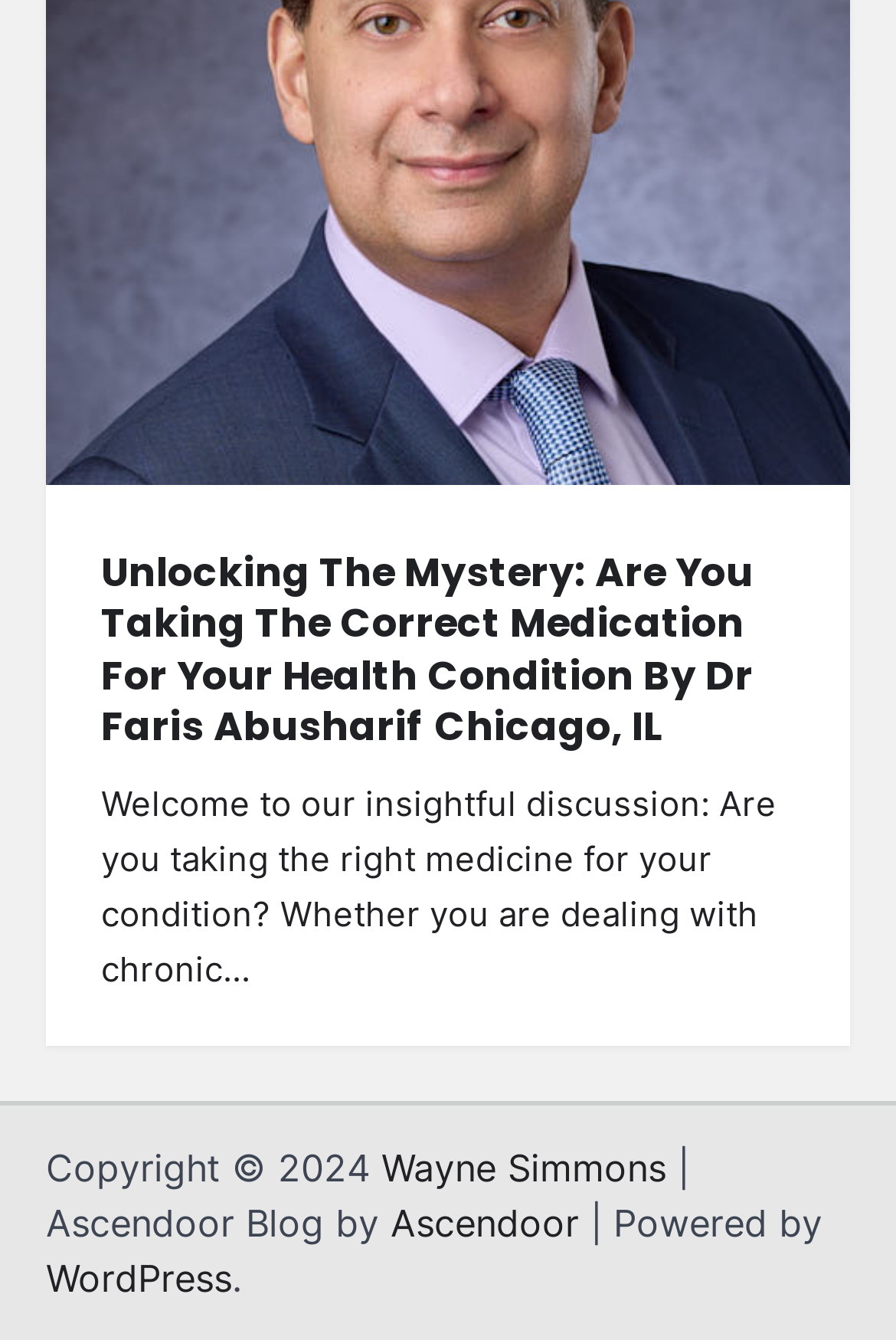Locate the bounding box of the UI element described by: "Ascendoor" in the given webpage screenshot.

[0.436, 0.895, 0.646, 0.93]